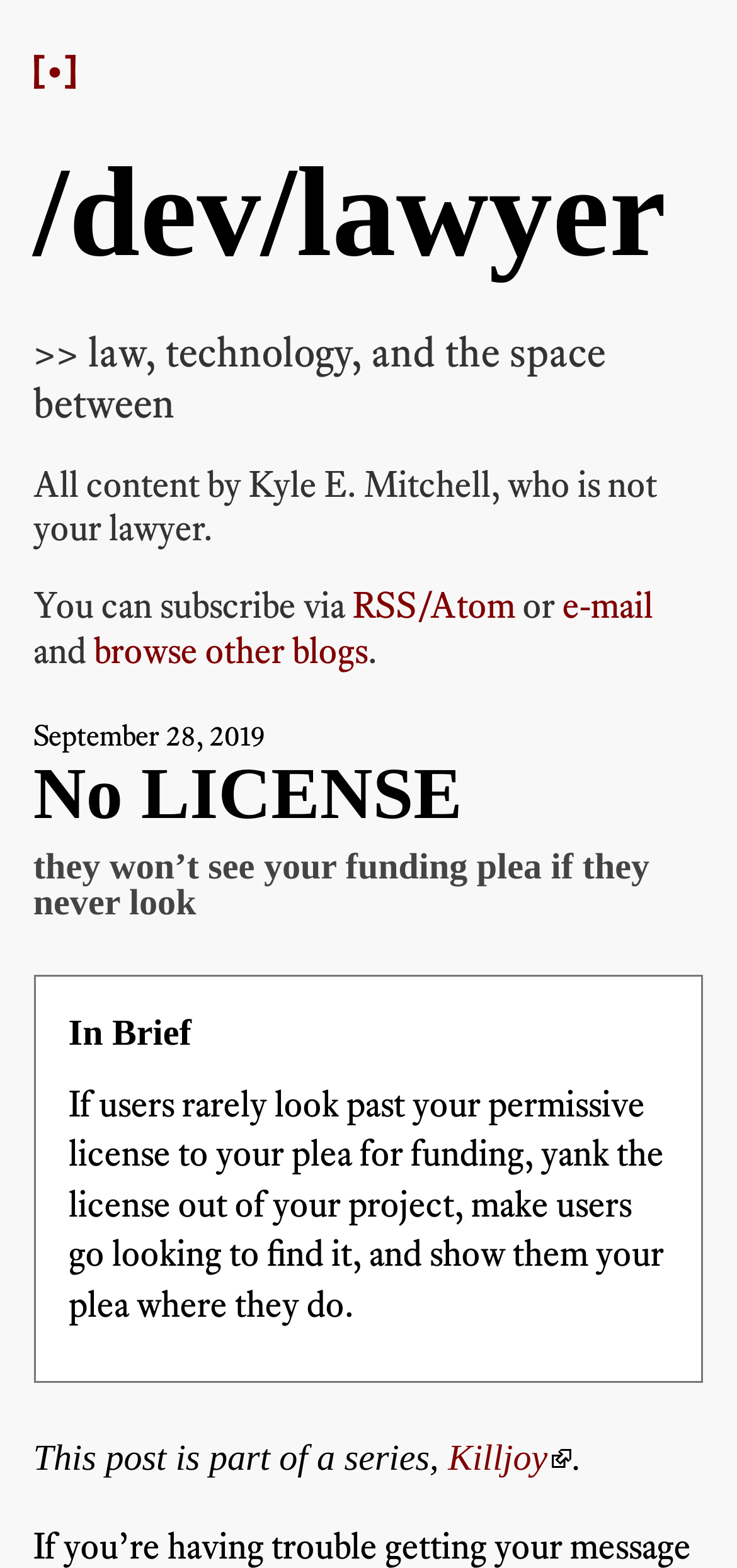Find the bounding box coordinates of the UI element according to this description: "e-mail".

[0.763, 0.373, 0.886, 0.4]